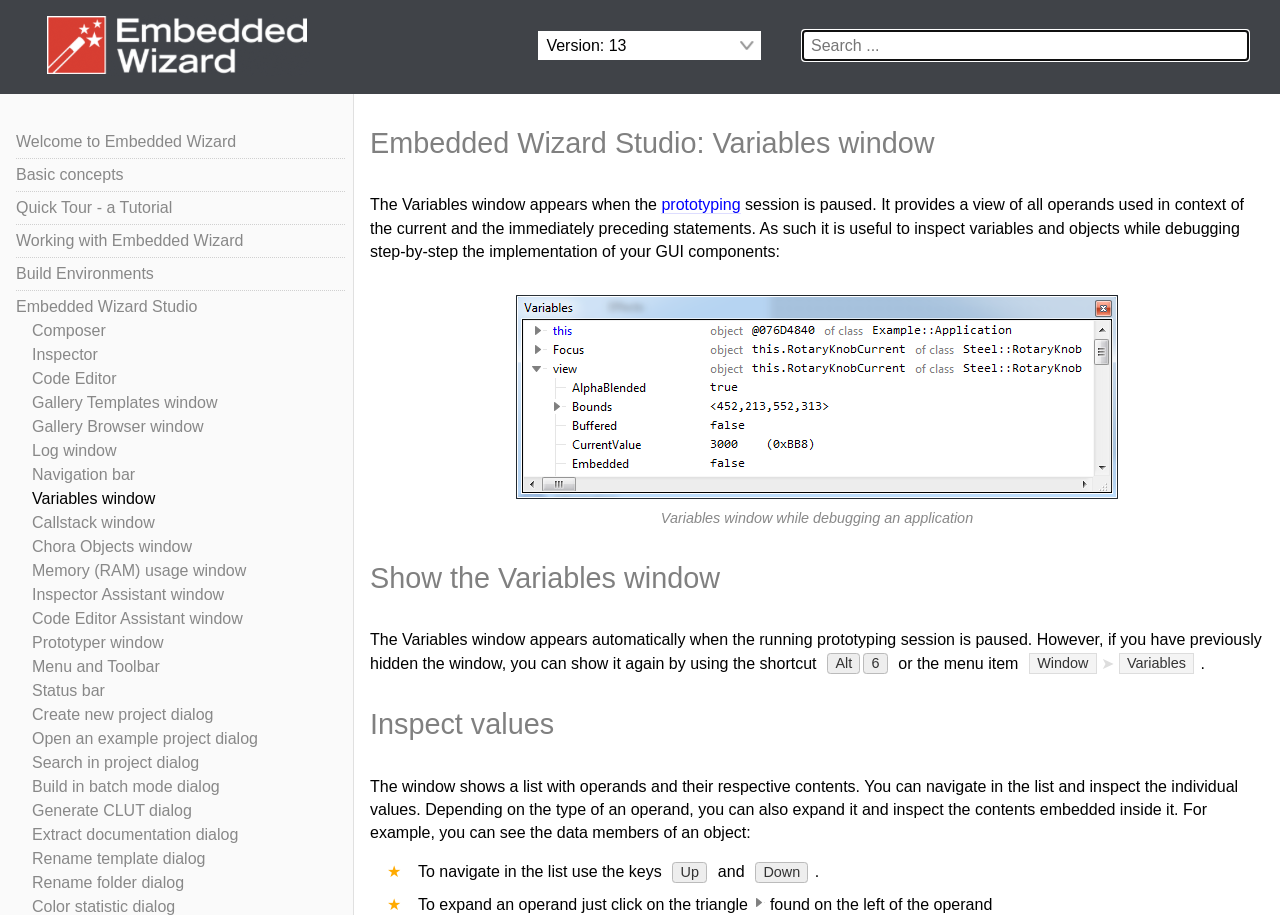Can you show the bounding box coordinates of the region to click on to complete the task described in the instruction: "Open the Welcome to Embedded Wizard page"?

[0.012, 0.145, 0.185, 0.164]